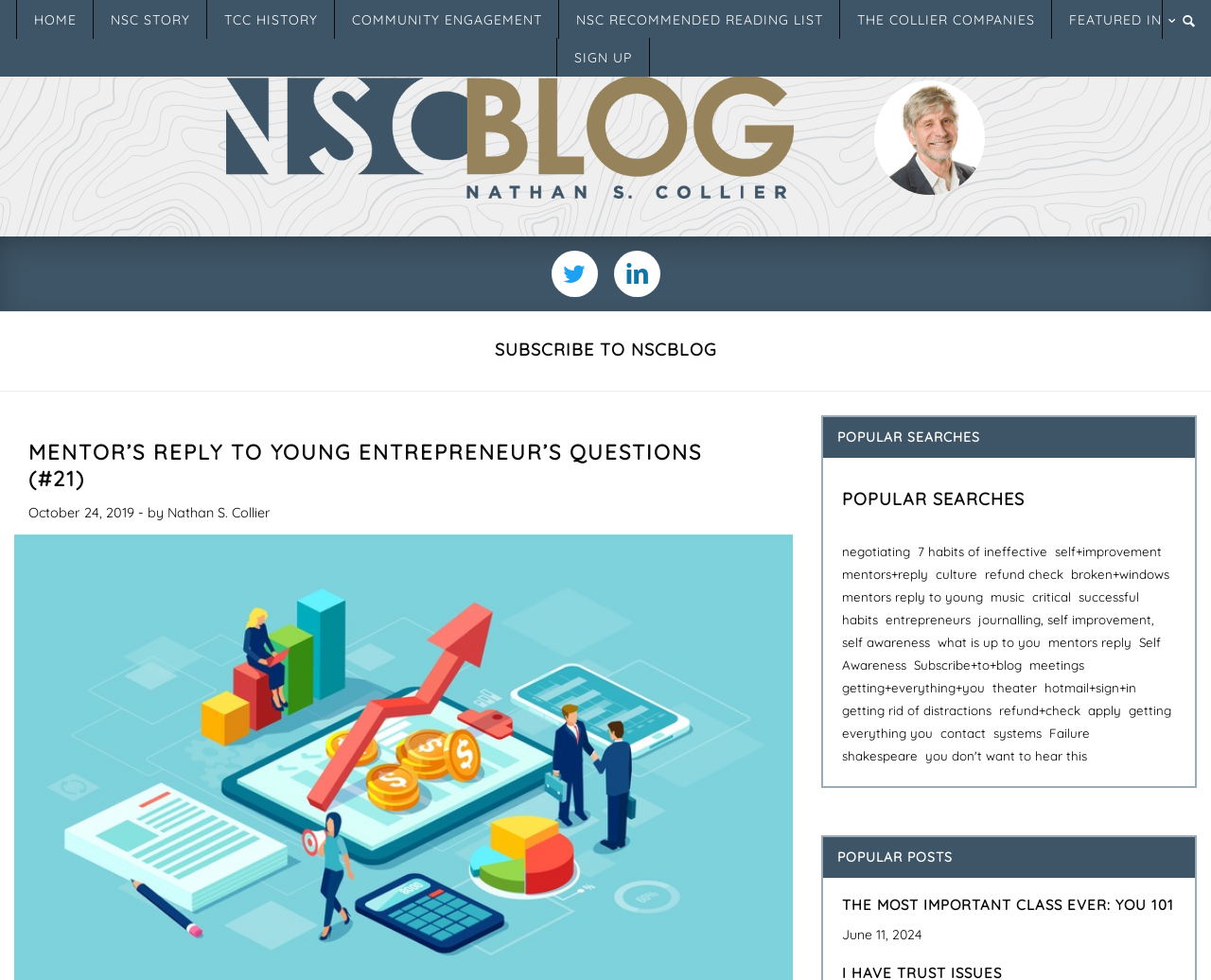Describe all significant elements and features of the webpage.

This webpage is a blog post titled "MENTOR'S REPLY TO YOUNG ENTREPRENEUR'S QUESTIONS (#21)" on the NSC Blog. At the top, there is a navigation menu with links to "HOME", "NSC STORY", "TCC HISTORY", "COMMUNITY ENGAGEMENT", "NSC RECOMMENDED READING LIST", "THE COLLIER COMPANIES", and "FEATURED IN". On the right side of the navigation menu, there is a search bar with a placeholder text "Type and search...". 

Below the navigation menu, there is a logo section with two images, "NSCBlog" and "Nathan S. Collier". 

The main content of the blog post is divided into several sections. The first section has a heading "SUBSCRIBE TO NSCBLOG" and contains links to social media platforms. The second section has a heading with the title of the blog post, "MENTOR'S REPLY TO YOUNG ENTREPRENEUR'S QUESTIONS (#21)", followed by the author's name, "Nathan S. Collier", and the publication date, "October 24, 2019". 

The third section has a heading "POPULAR SEARCHES" and lists several popular search terms, including "negotiating", "7 habits of ineffective", "self-improvement", and "mentors reply to young". 

The fourth section has a heading "POPULAR POSTS" and lists a popular blog post titled "THE MOST IMPORTANT CLASS EVER: YOU 101" with a publication date "June 11, 2024".